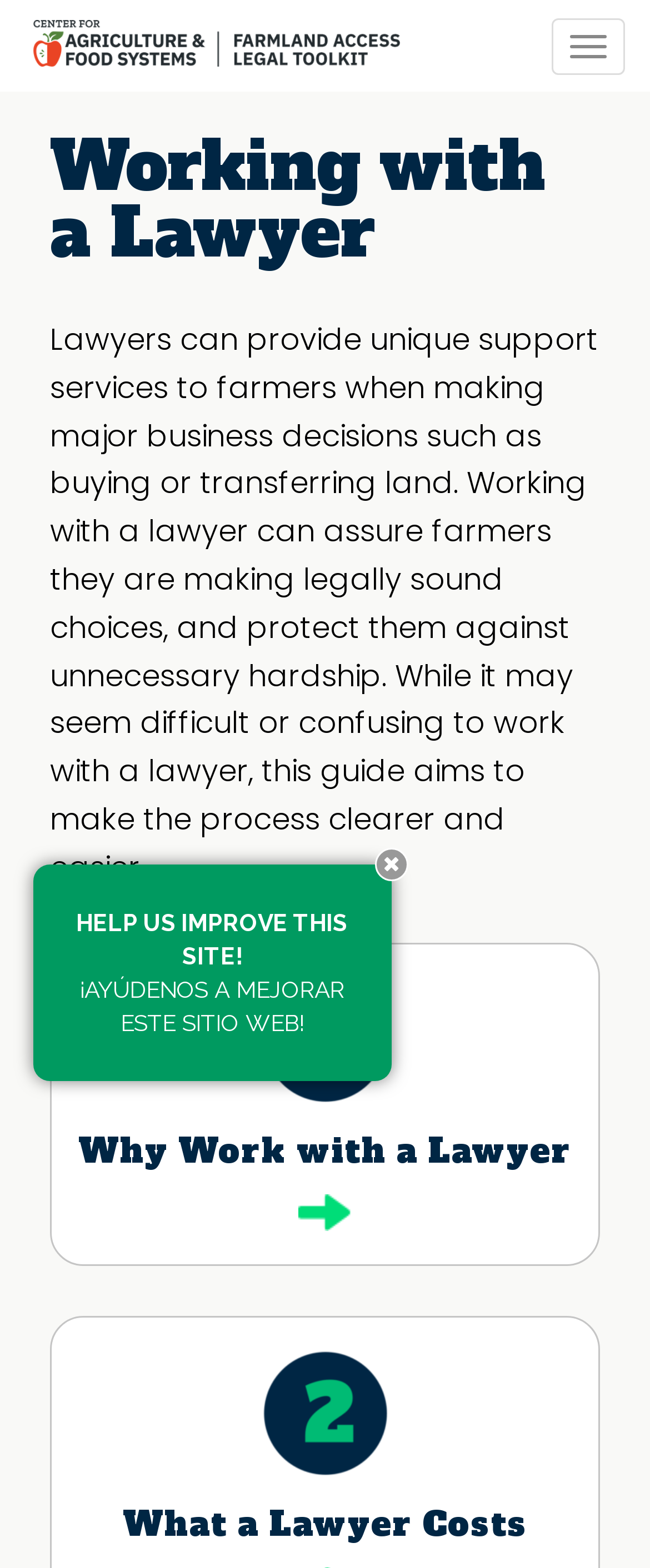What is the purpose of working with a lawyer?
Provide a detailed answer to the question, using the image to inform your response.

According to the webpage, working with a lawyer can assure farmers they are making legally sound choices, and protect them against unnecessary hardship. This implies that the purpose of working with a lawyer is to make informed and legally correct decisions.